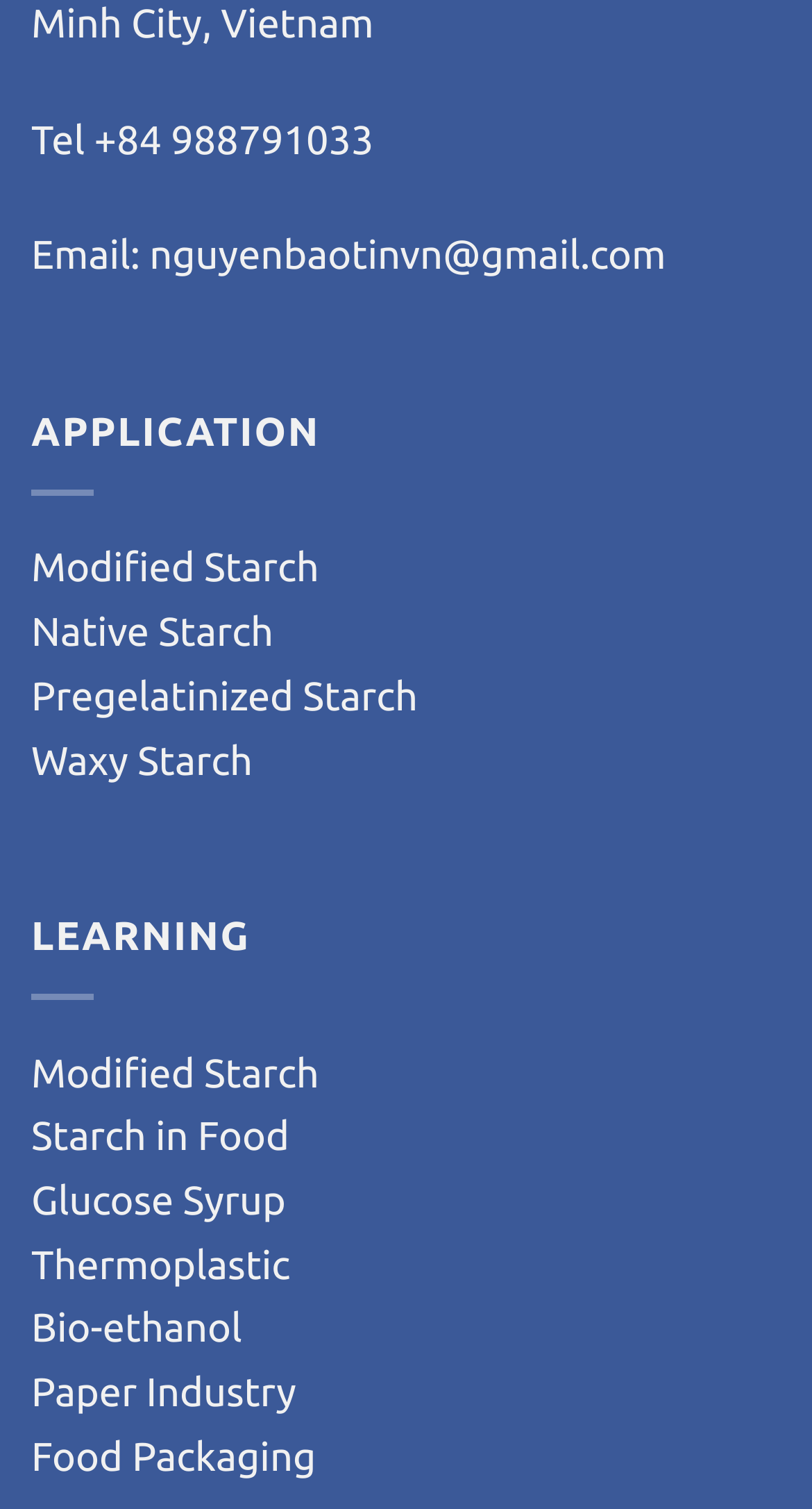Could you indicate the bounding box coordinates of the region to click in order to complete this instruction: "Click on Modified Starch".

[0.038, 0.361, 0.393, 0.391]